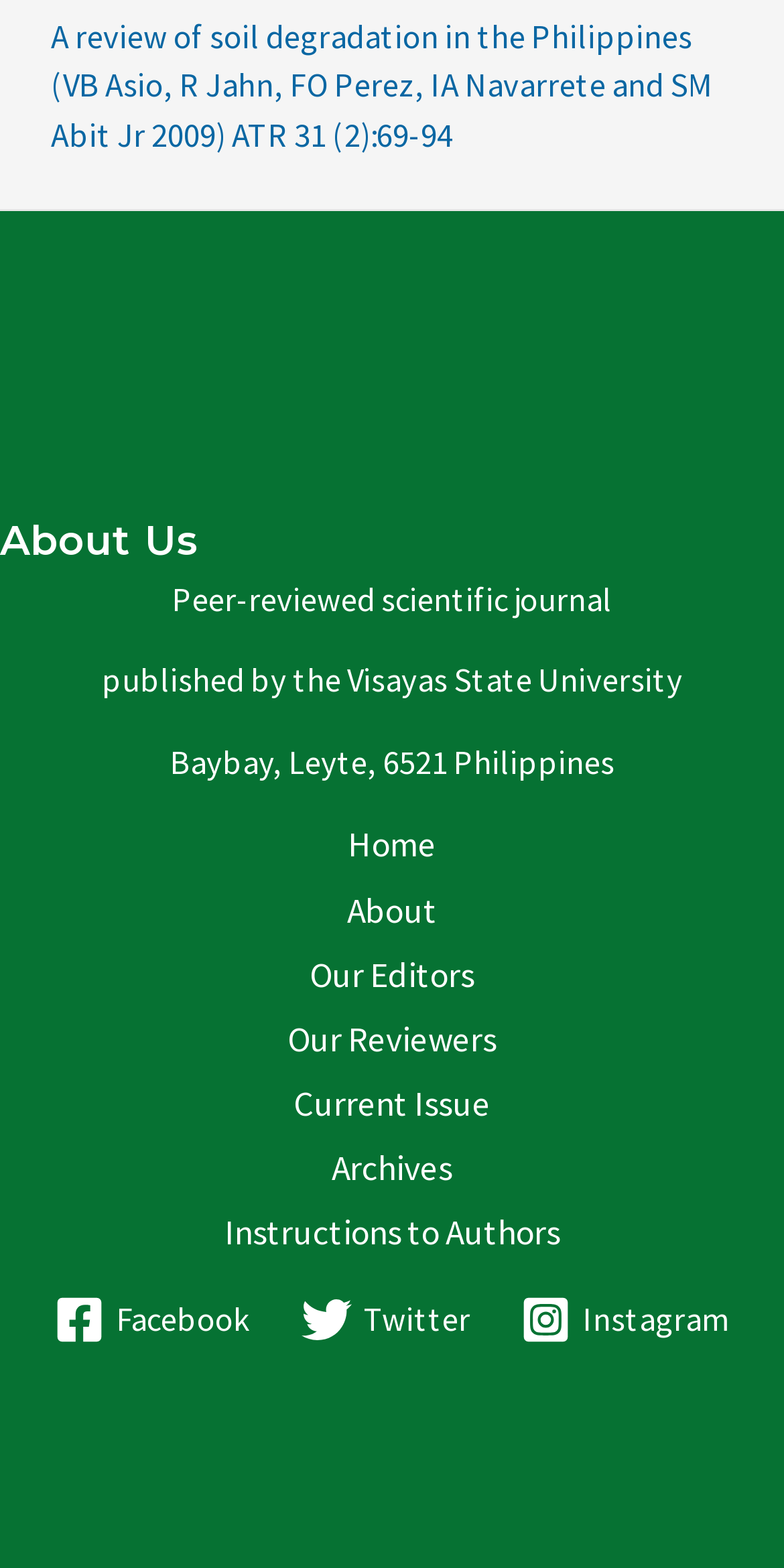Respond to the question with just a single word or phrase: 
What is the location of the university?

Baybay, Leyte, 6521 Philippines